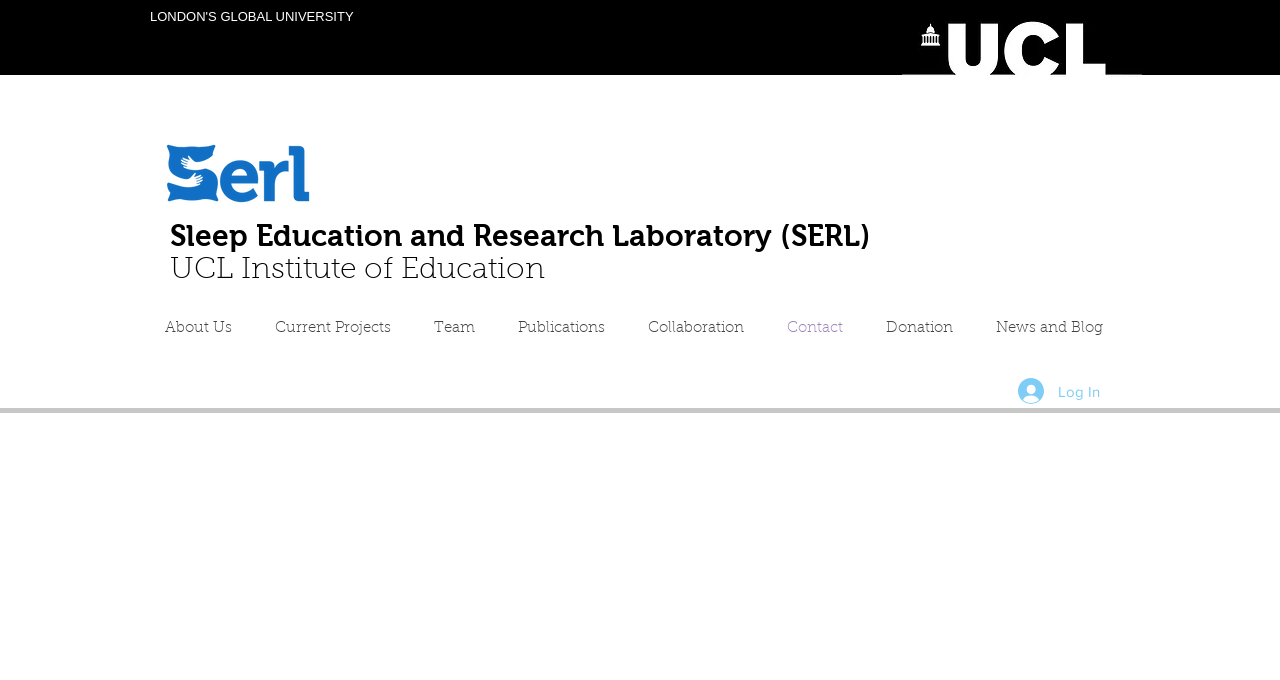Using the webpage screenshot, find the UI element described by Log In. Provide the bounding box coordinates in the format (top-left x, top-left y, bottom-right x, bottom-right y), ensuring all values are floating point numbers between 0 and 1.

[0.784, 0.547, 0.87, 0.603]